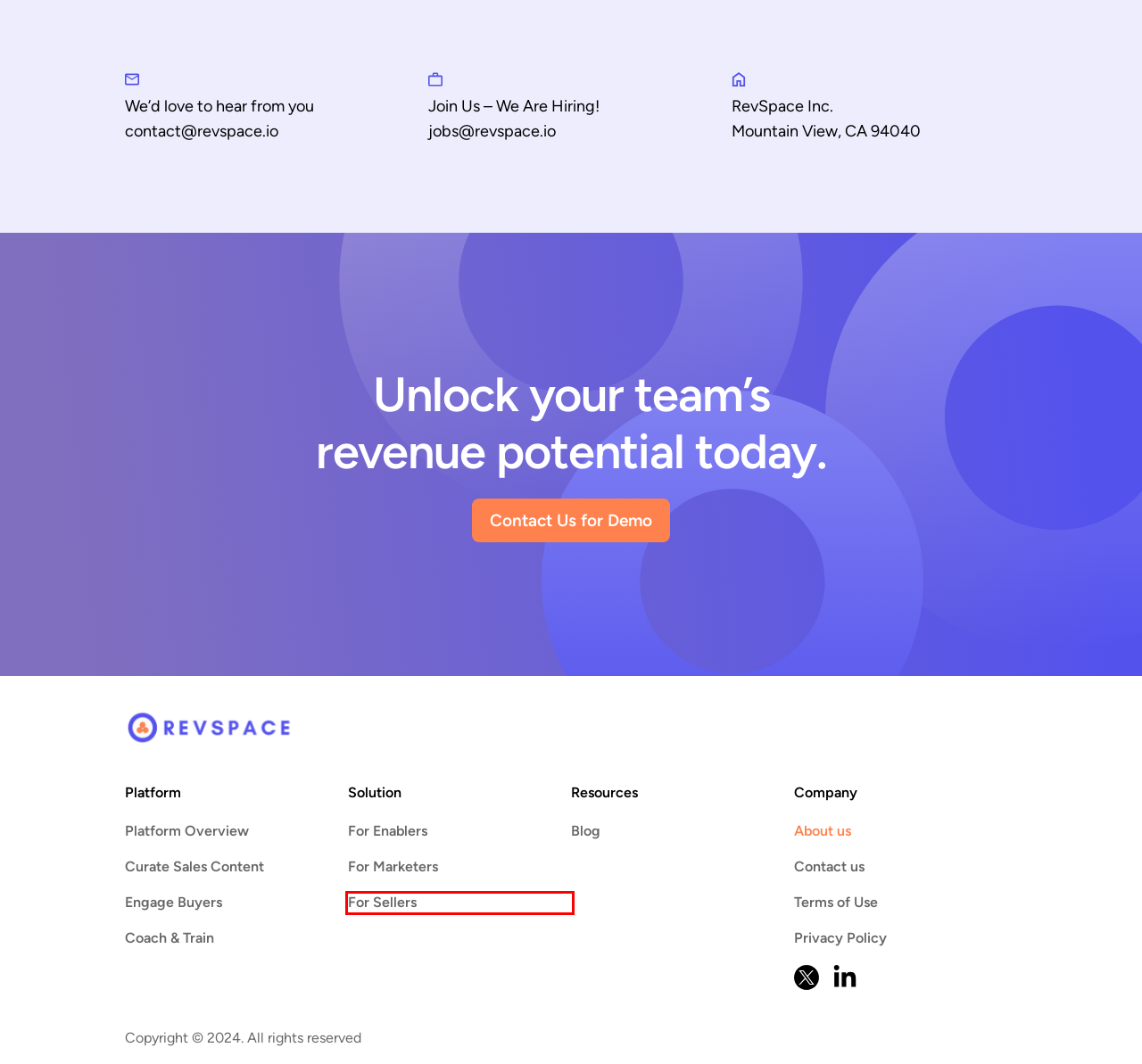Review the webpage screenshot and focus on the UI element within the red bounding box. Select the best-matching webpage description for the new webpage that follows after clicking the highlighted element. Here are the candidates:
A. Solution For Sellers - RevSpace
B. Engage Buyers - RevSpace
C. Curate sales - RevSpace
D. Solution For Marketers - RevSpace
E. Privacy Policy - RevSpace
F. Terms of Use - RevSpace
G. Solution For Enablers - RevSpace
H. Coach and Train - RevSpace

A